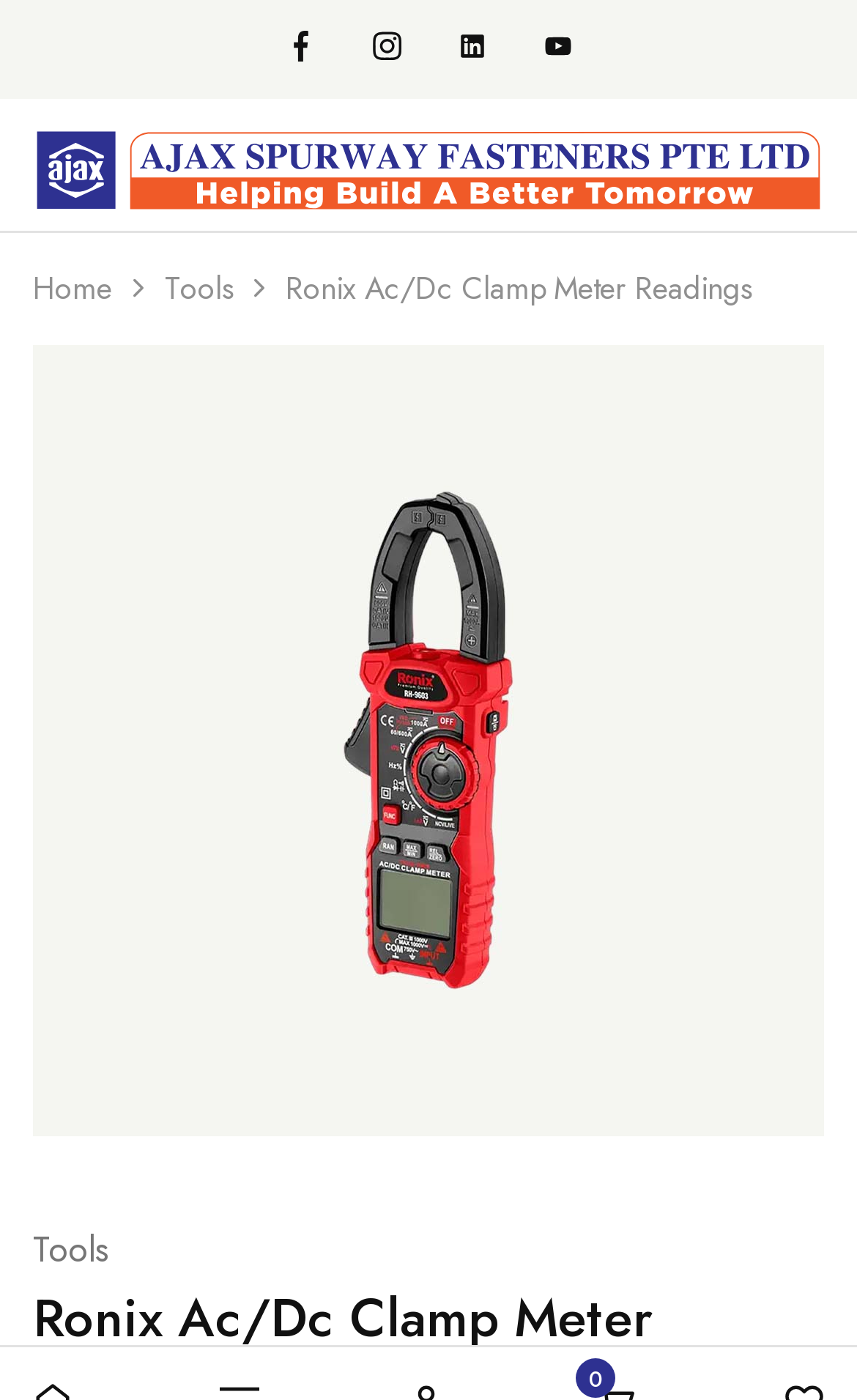Please identify the bounding box coordinates of the clickable element to fulfill the following instruction: "go to Ajax Spurway Fasteners". The coordinates should be four float numbers between 0 and 1, i.e., [left, top, right, bottom].

[0.038, 0.085, 0.962, 0.149]